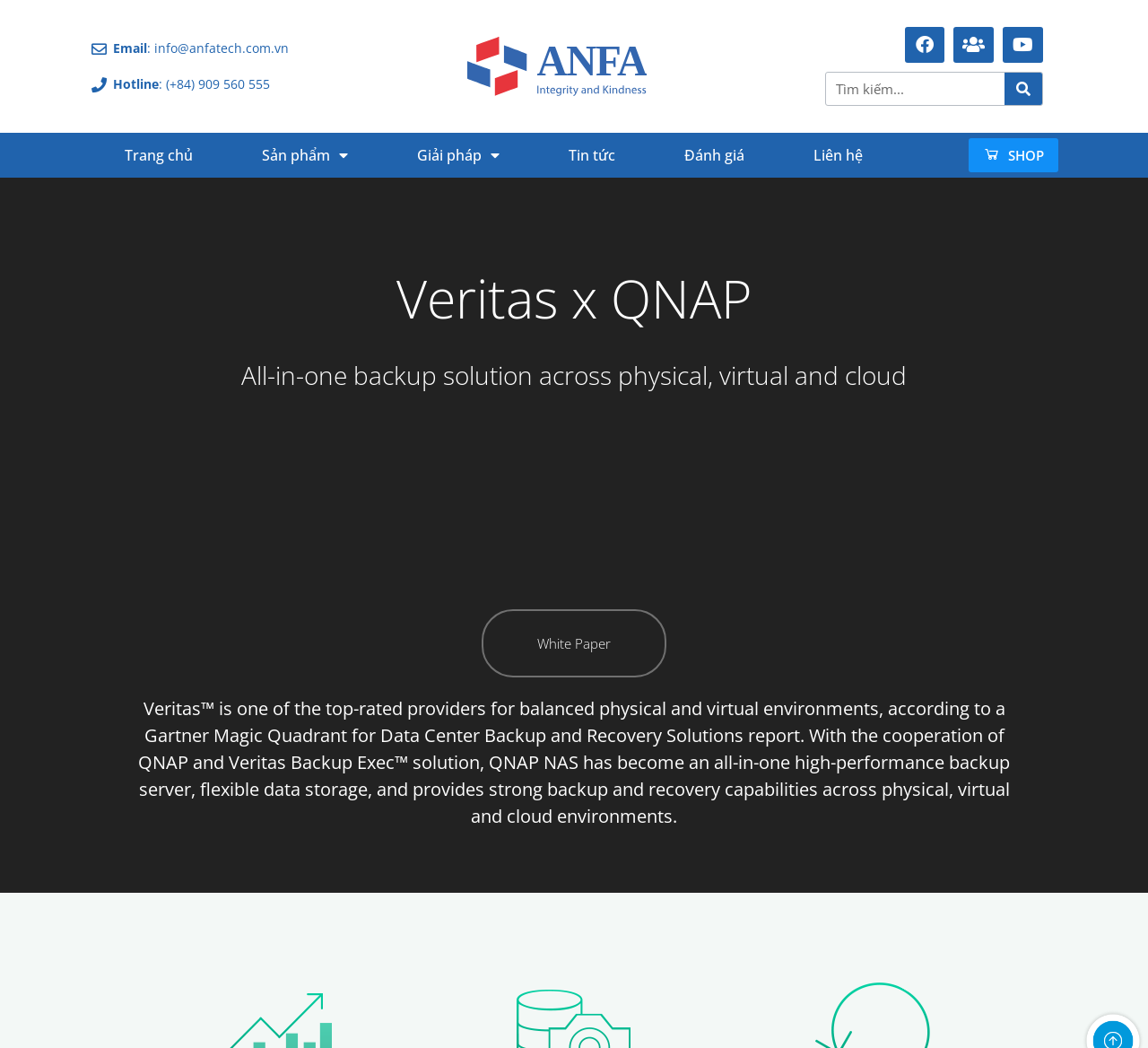How many links are there in the top navigation menu?
Look at the image and construct a detailed response to the question.

I counted the links in the top navigation menu, starting from 'Trang chủ' to 'Liên hệ', and found a total of 6 links.